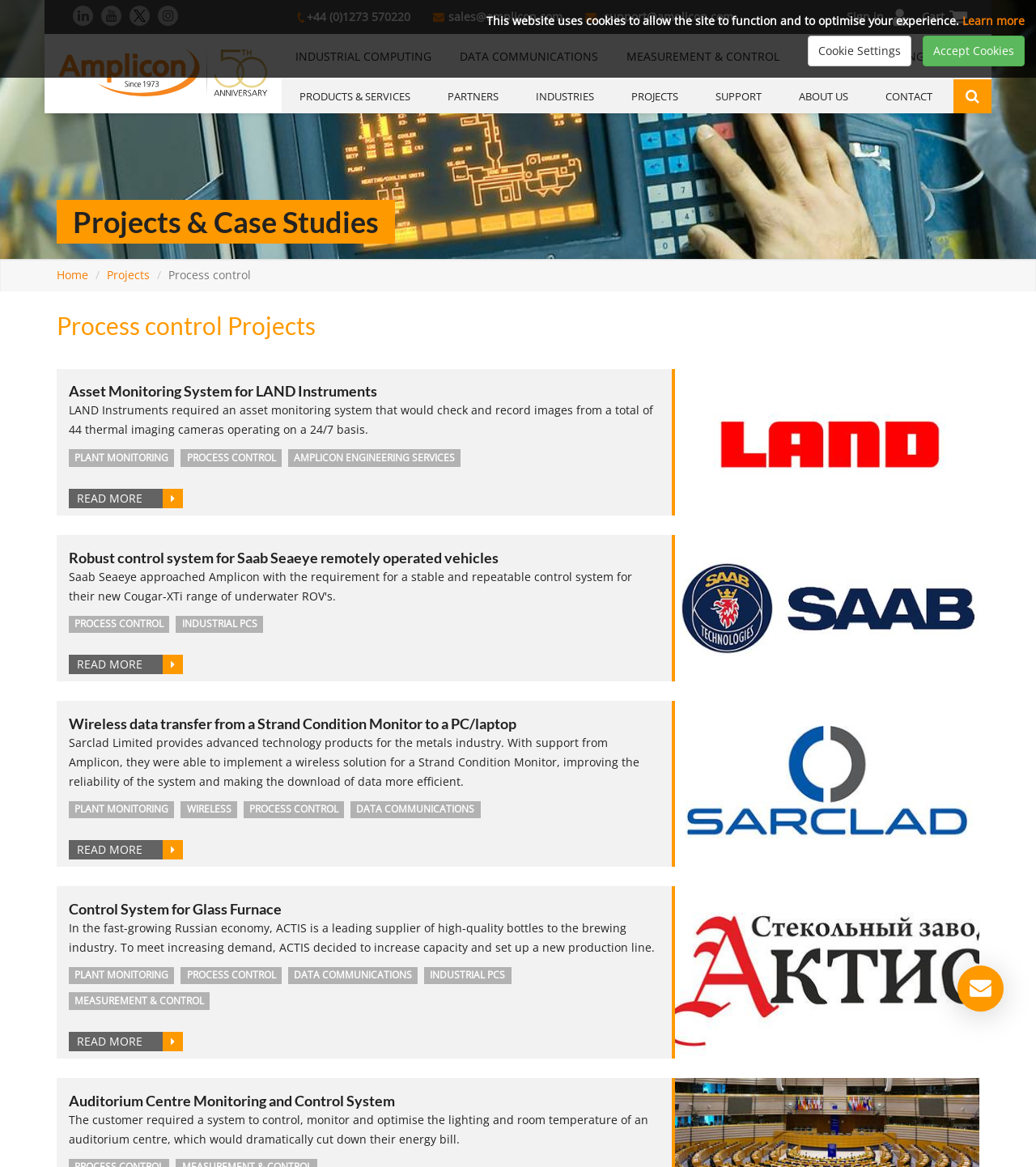Identify the bounding box coordinates for the element you need to click to achieve the following task: "Follow Amplicon on LinkedIn". The coordinates must be four float values ranging from 0 to 1, formatted as [left, top, right, bottom].

[0.07, 0.0, 0.09, 0.017]